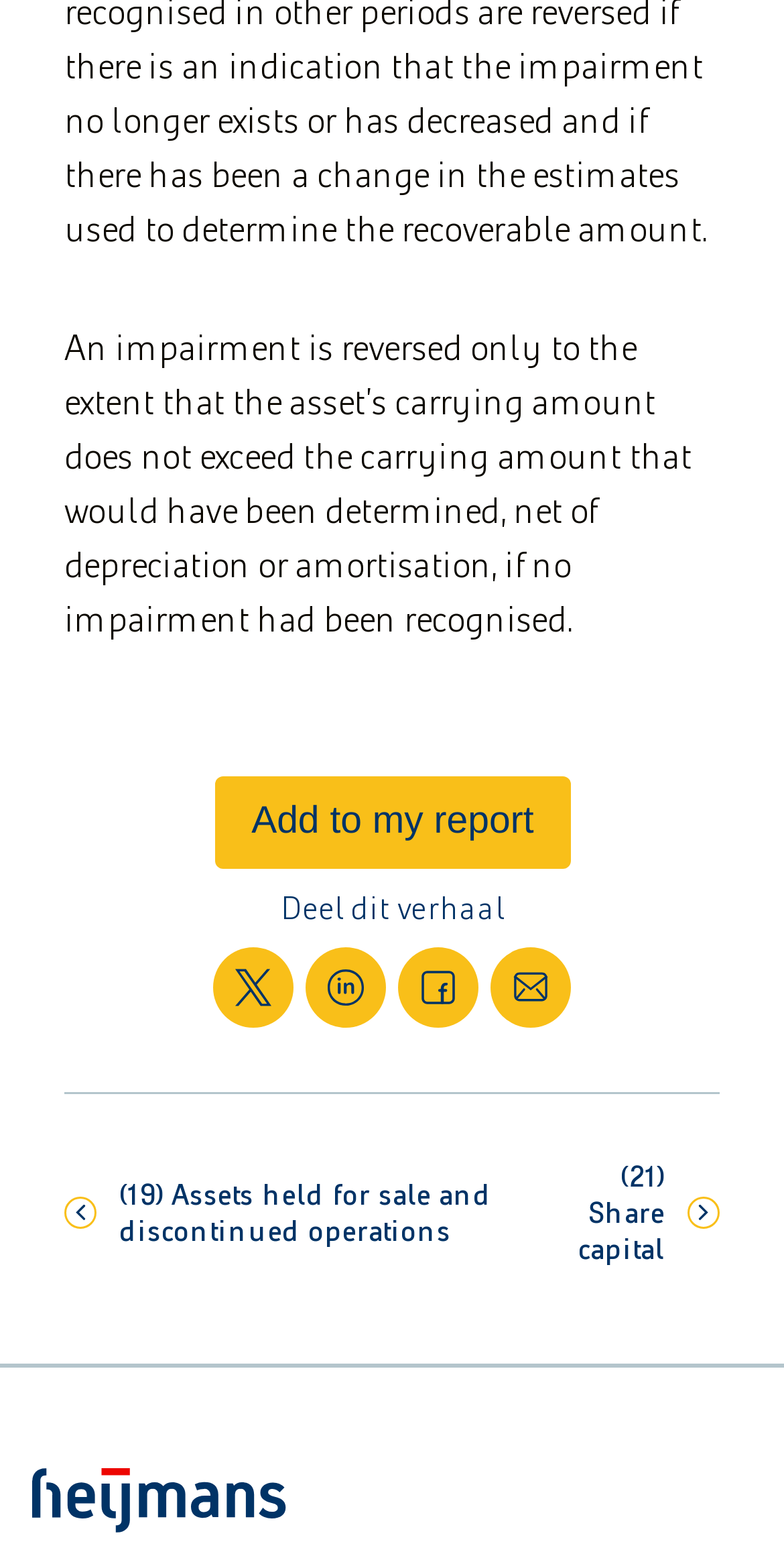What is the topic of the text?
Look at the image and provide a detailed response to the question.

The topic of the text is about impairment reversal, which is mentioned in the static text element 'An impairment is reversed only to the extent that the asset’s carrying amount does not exceed the carrying amount that would have been determined, net of depreciation or amortisation, if no impairment had been recognised.'